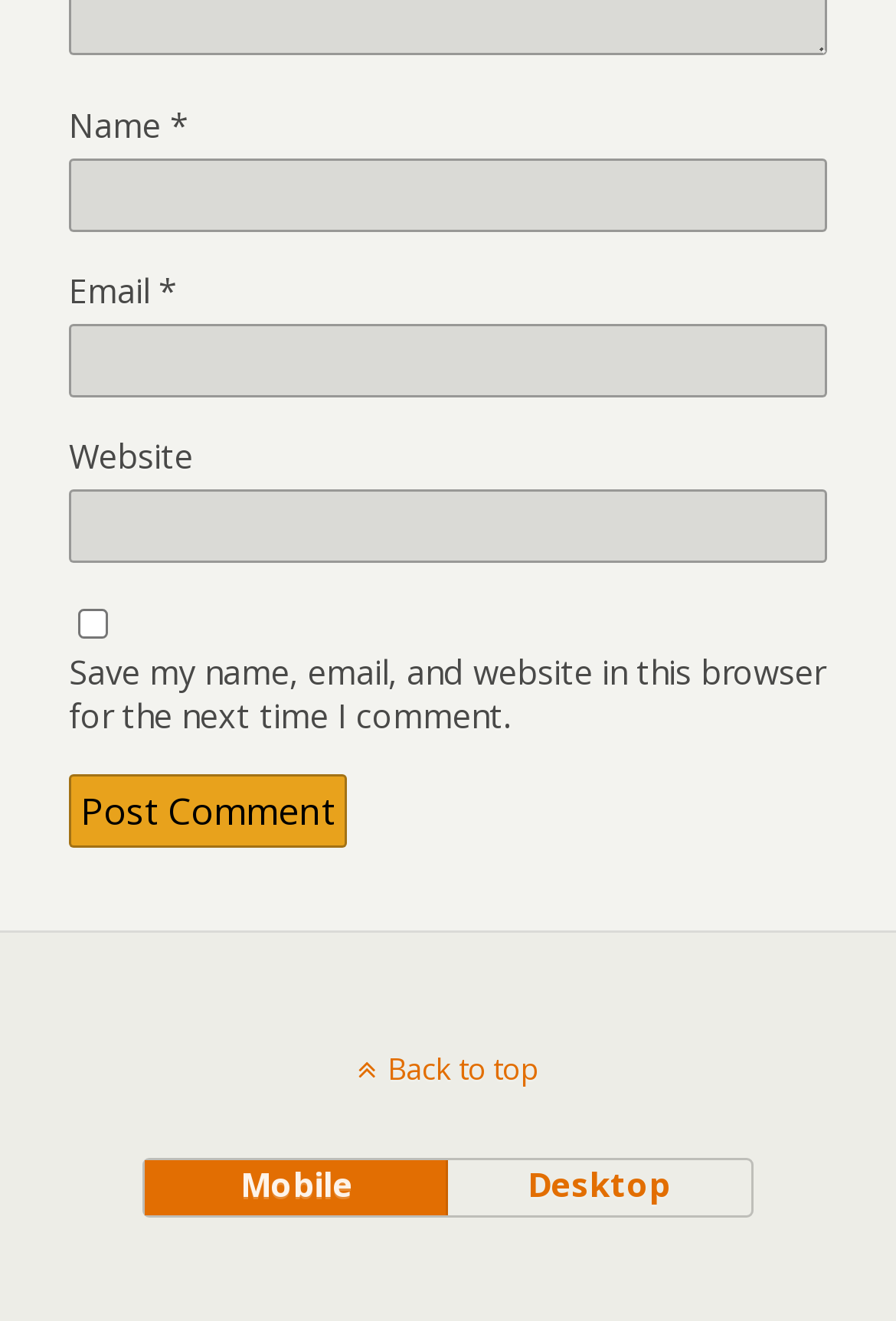Given the webpage screenshot, identify the bounding box of the UI element that matches this description: "mobile".

[0.163, 0.879, 0.5, 0.92]